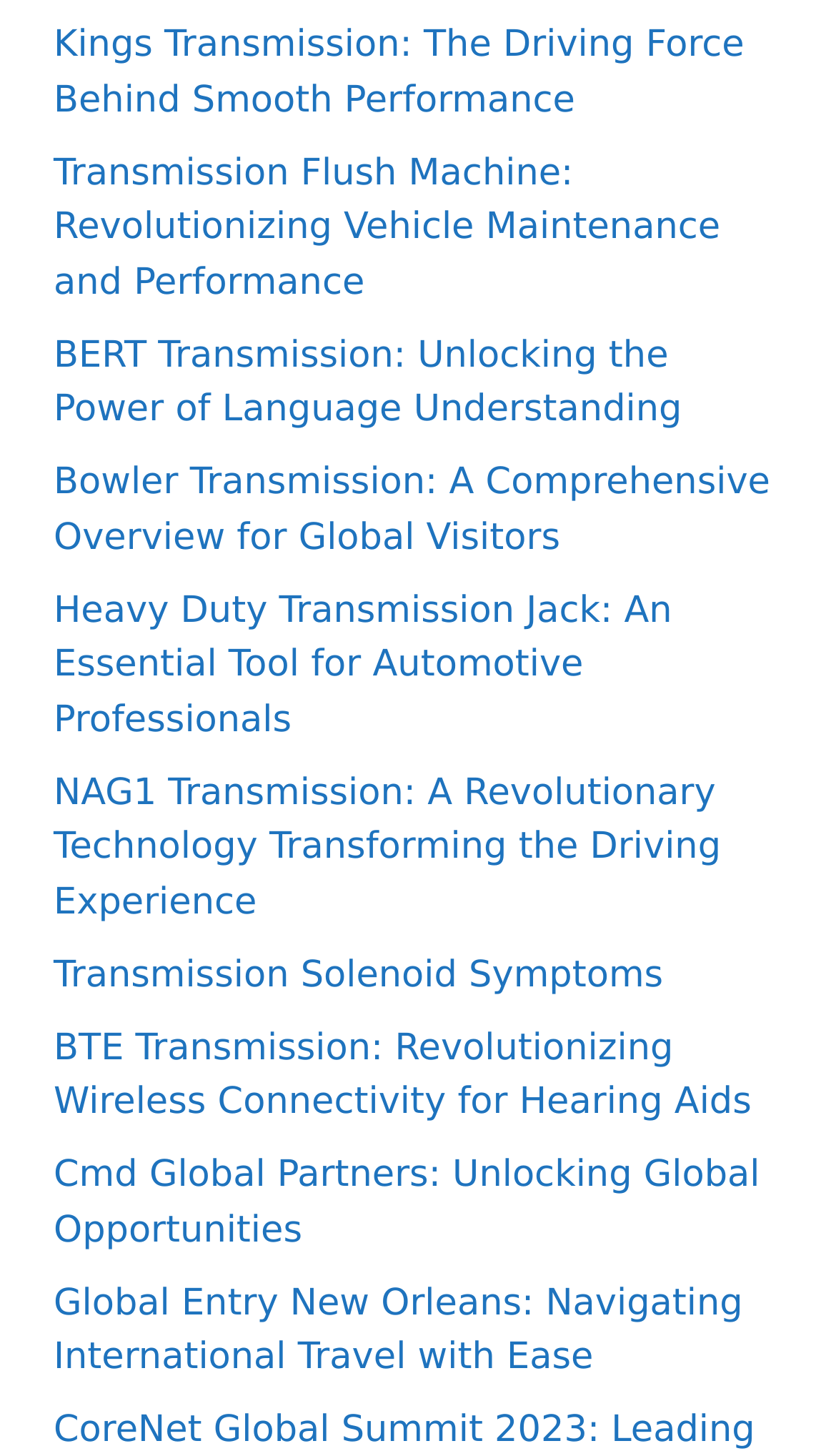Please identify the bounding box coordinates of the element I need to click to follow this instruction: "Expand the primary menu".

None